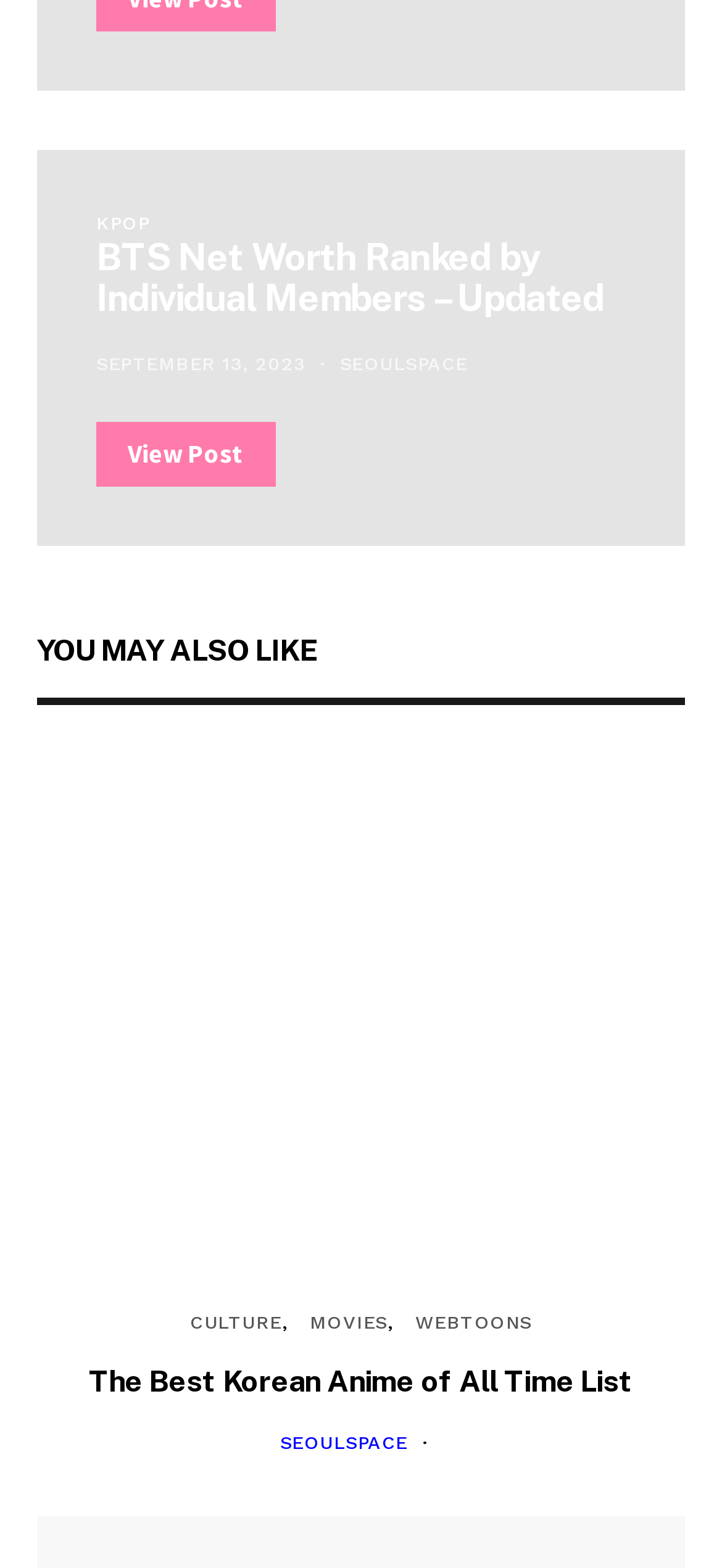Provide the bounding box coordinates of the area you need to click to execute the following instruction: "Explore KPOP news".

[0.133, 0.135, 0.208, 0.148]